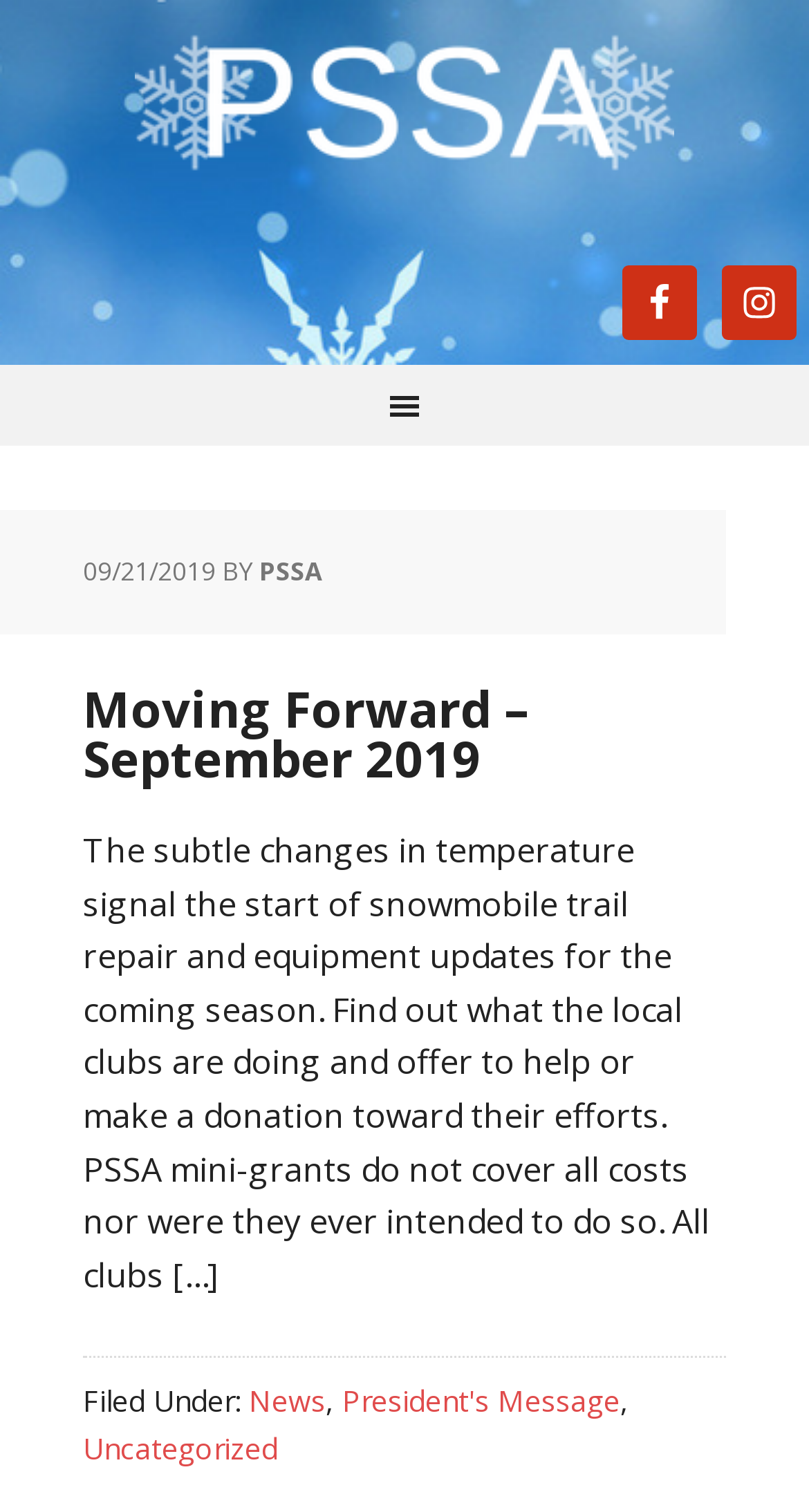Provide a comprehensive caption for the webpage.

The webpage is an archive page of the PA State Snowmobile Association, specifically page 9 of 11. At the top, there is a header section with a link to the association's homepage and social media links, including Facebook and Instagram, each accompanied by an image. 

Below the header, there is a main navigation section labeled "Main". The main content of the page is an article titled "Moving Forward – September 2019", which takes up most of the page. The article has a header section with a time stamp "09/21/2019" and a link to "PSSA". The article's title is also a link. 

The article's content is a paragraph of text describing the start of snowmobile trail repair and equipment updates for the coming season. At the bottom of the article, there is a footer section with links to categories, including "News", "President's Message", and "Uncategorized".